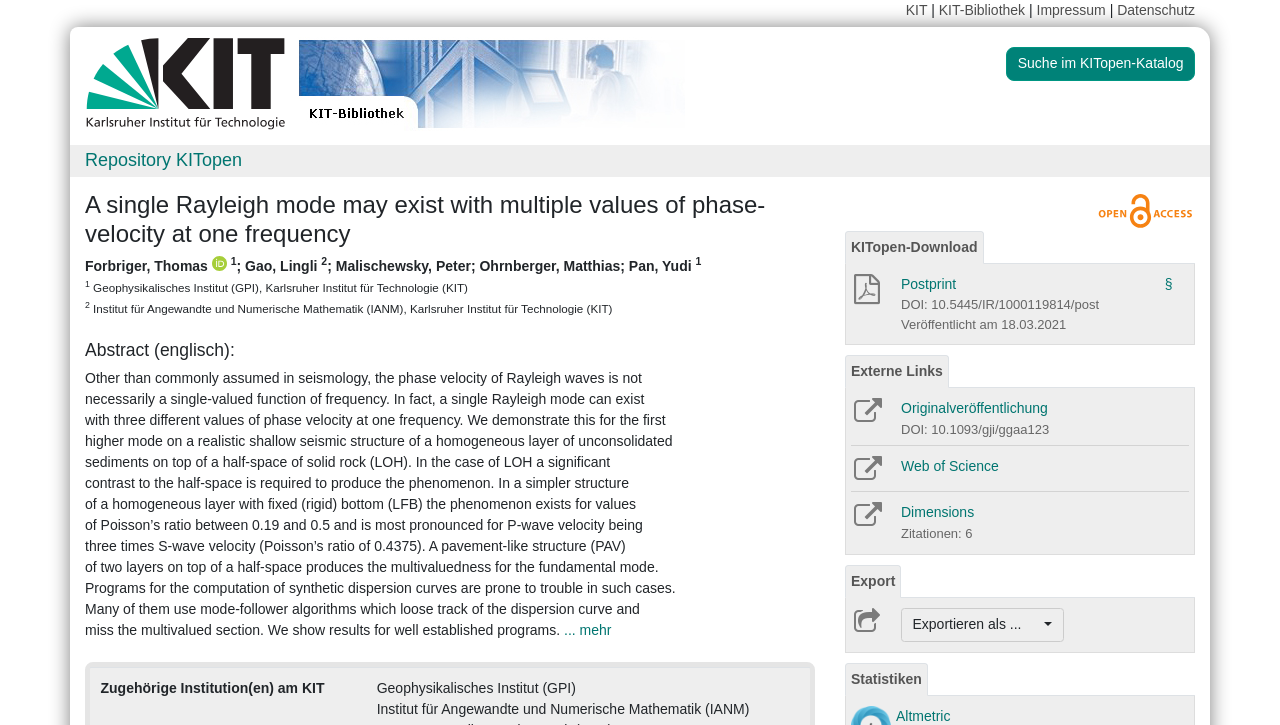Please analyze the image and give a detailed answer to the question:
What is the name of the institution?

I found the answer by looking at the static text elements with the text 'Karlsruher Institut für Technologie (KIT)' which is located at the top of the webpage.